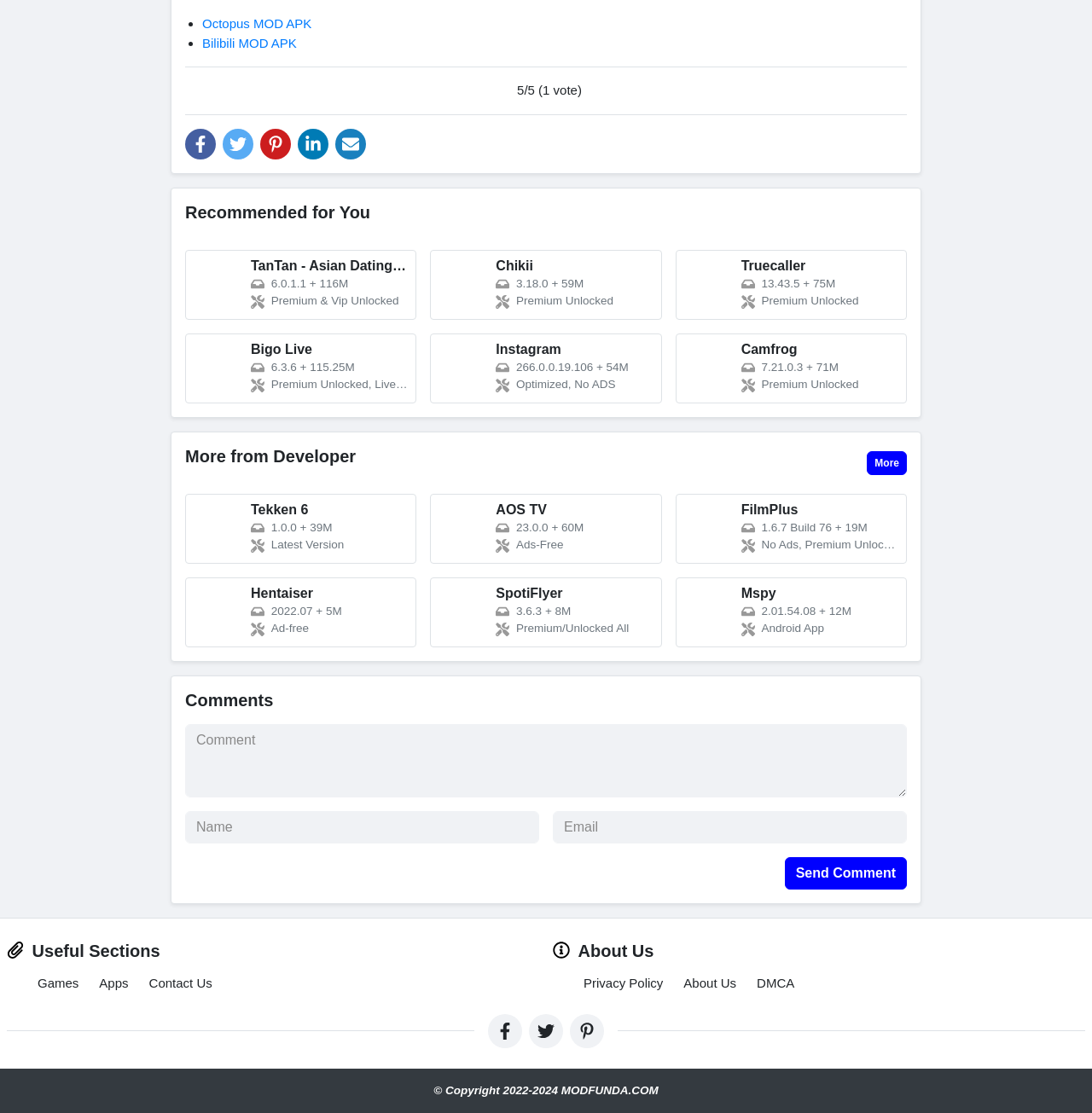Please predict the bounding box coordinates of the element's region where a click is necessary to complete the following instruction: "Learn more about FilmPlus". The coordinates should be represented by four float numbers between 0 and 1, i.e., [left, top, right, bottom].

[0.618, 0.443, 0.83, 0.506]